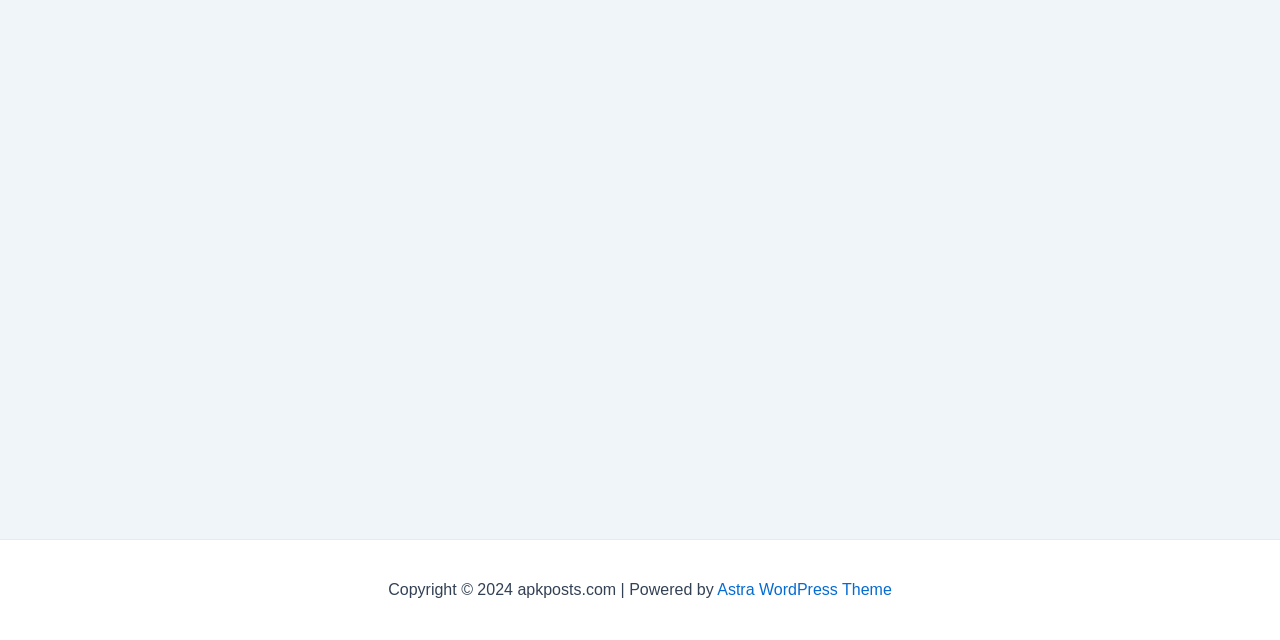Locate the bounding box for the described UI element: "Astra WordPress Theme". Ensure the coordinates are four float numbers between 0 and 1, formatted as [left, top, right, bottom].

[0.56, 0.907, 0.697, 0.934]